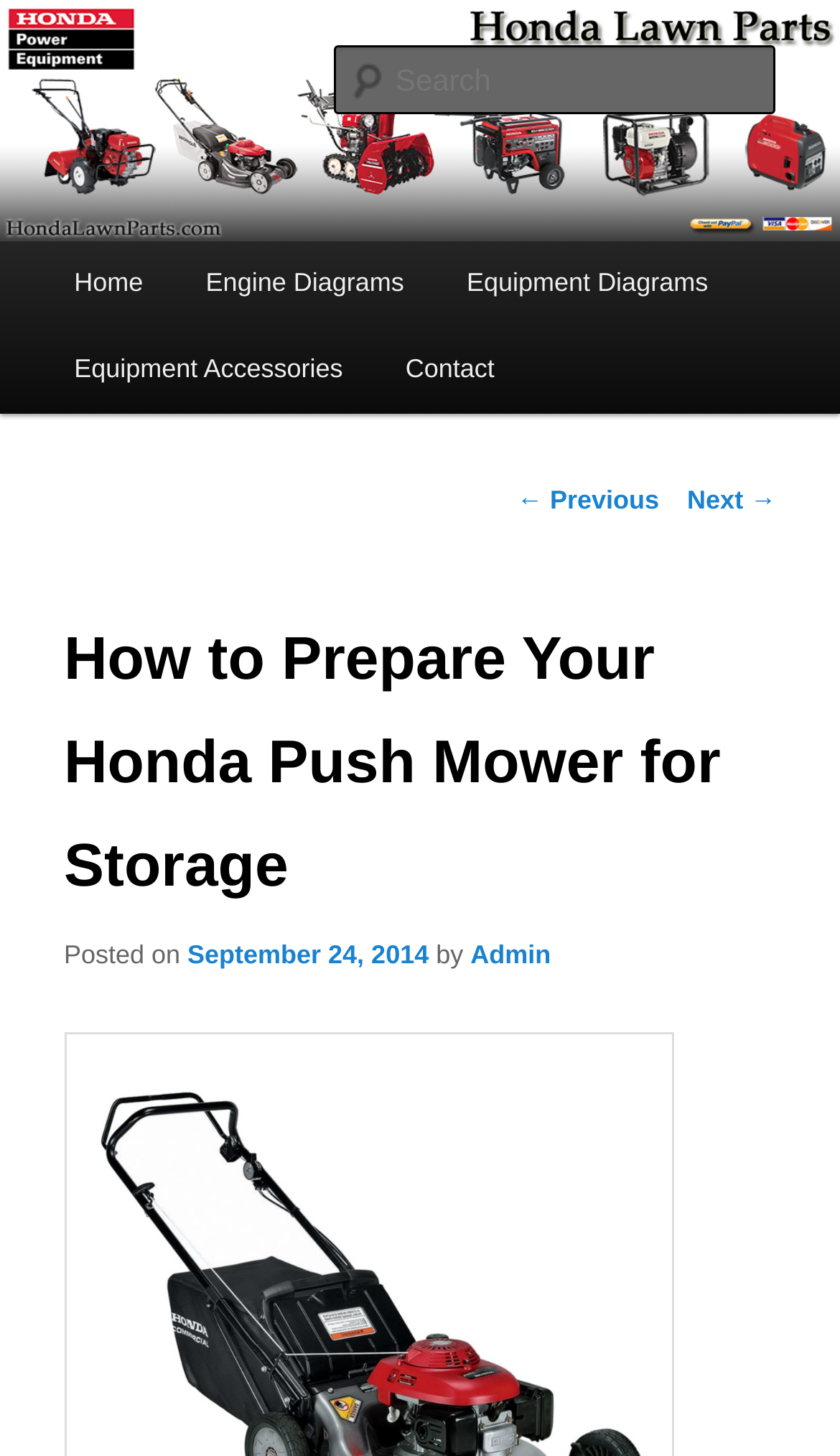Please answer the following question using a single word or phrase: 
What is the purpose of the search box?

To search the blog